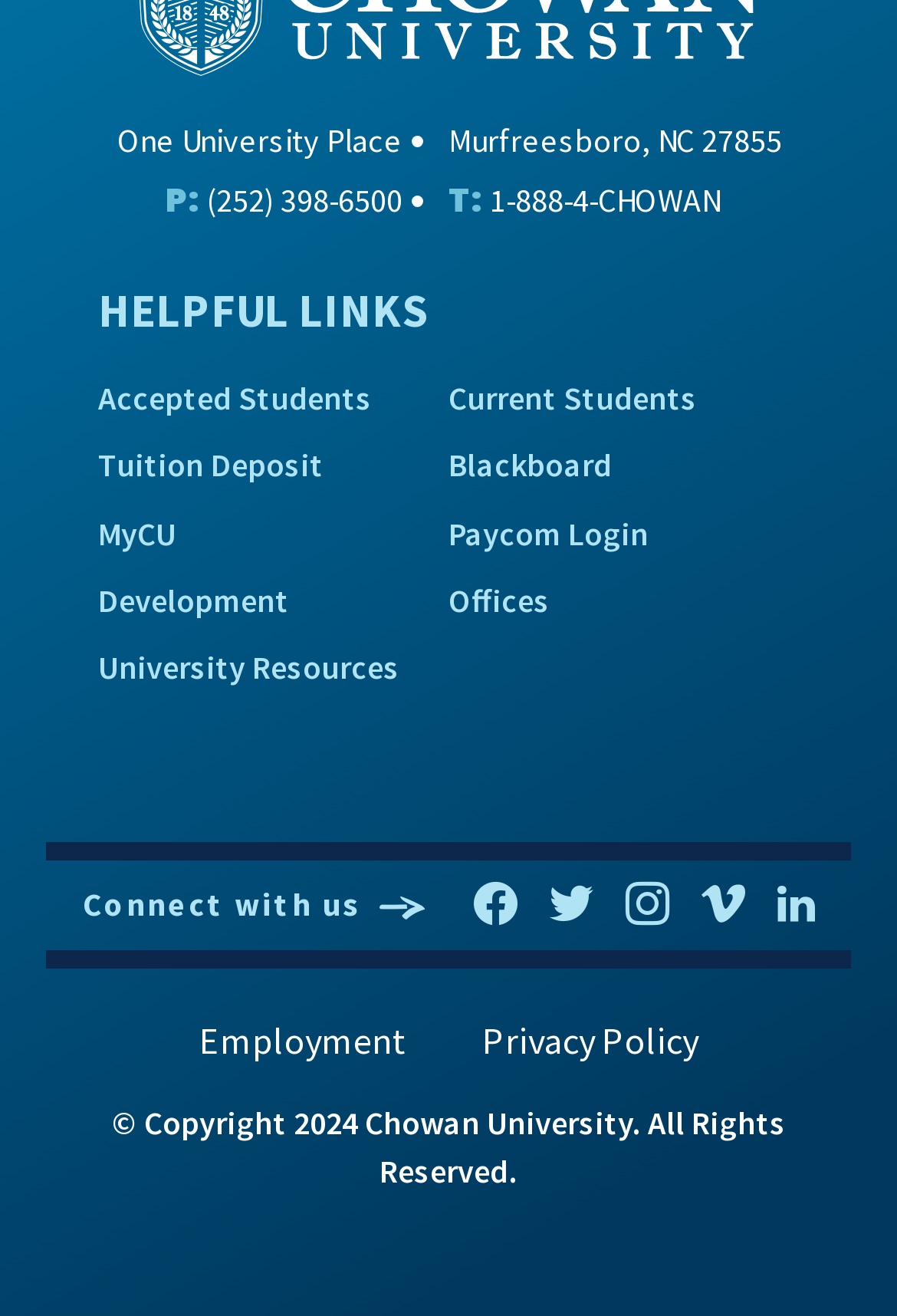What is the university's address?
Using the image, provide a concise answer in one word or a short phrase.

One University Place, Murfreesboro, NC 27855